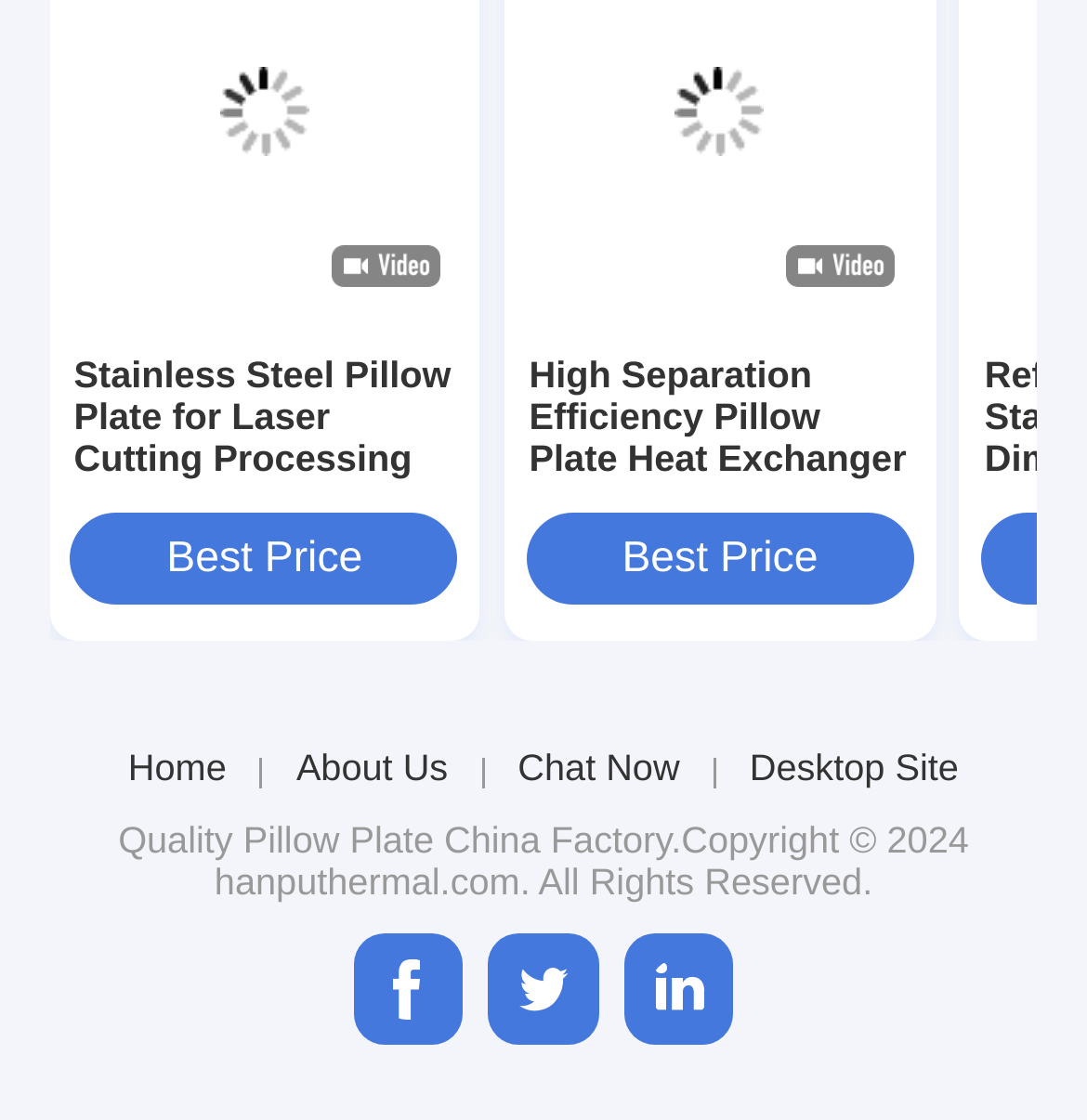Determine the bounding box coordinates of the region that needs to be clicked to achieve the task: "View products related to Pillow Plate".

[0.224, 0.732, 0.399, 0.769]